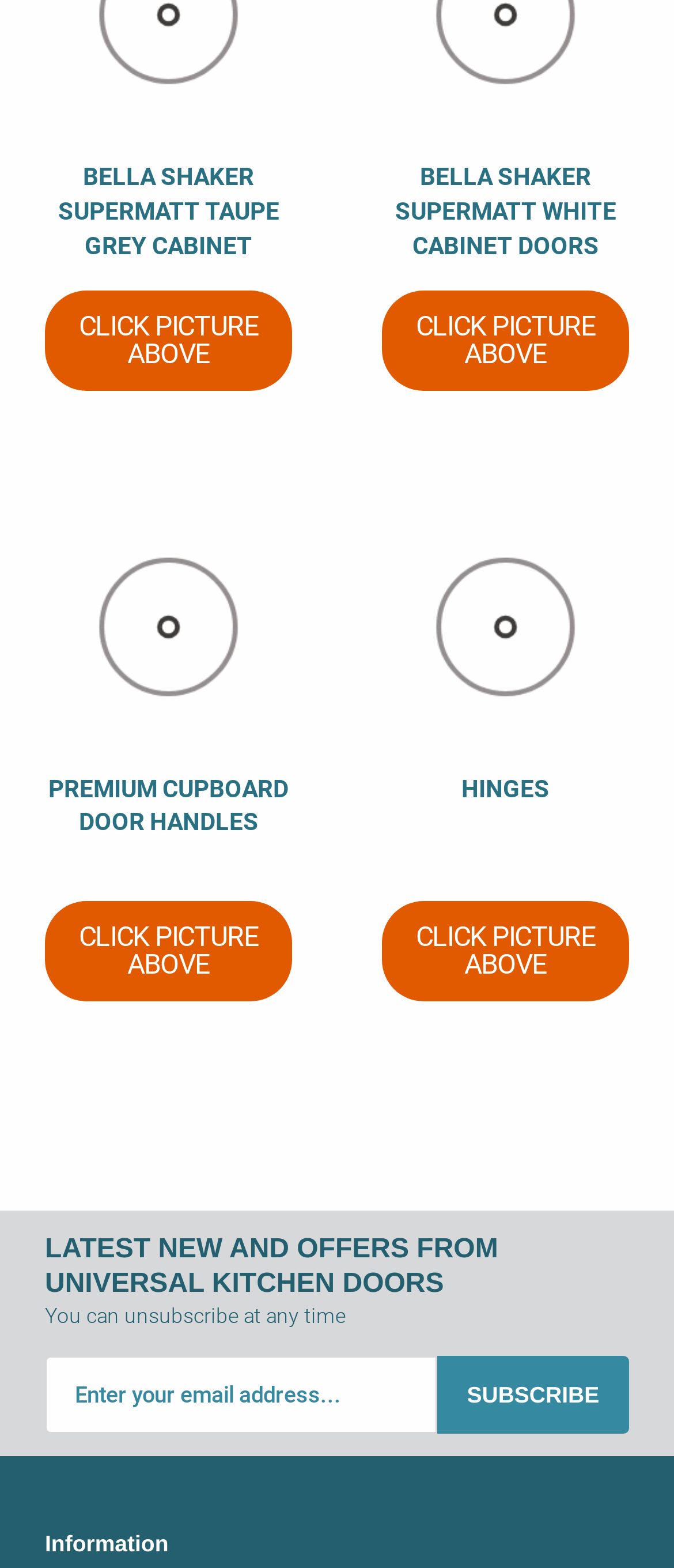Please specify the bounding box coordinates of the clickable region necessary for completing the following instruction: "click the link to view PREMIUM CUPBOARD DOOR HANDLES". The coordinates must consist of four float numbers between 0 and 1, i.e., [left, top, right, bottom].

[0.072, 0.494, 0.428, 0.533]